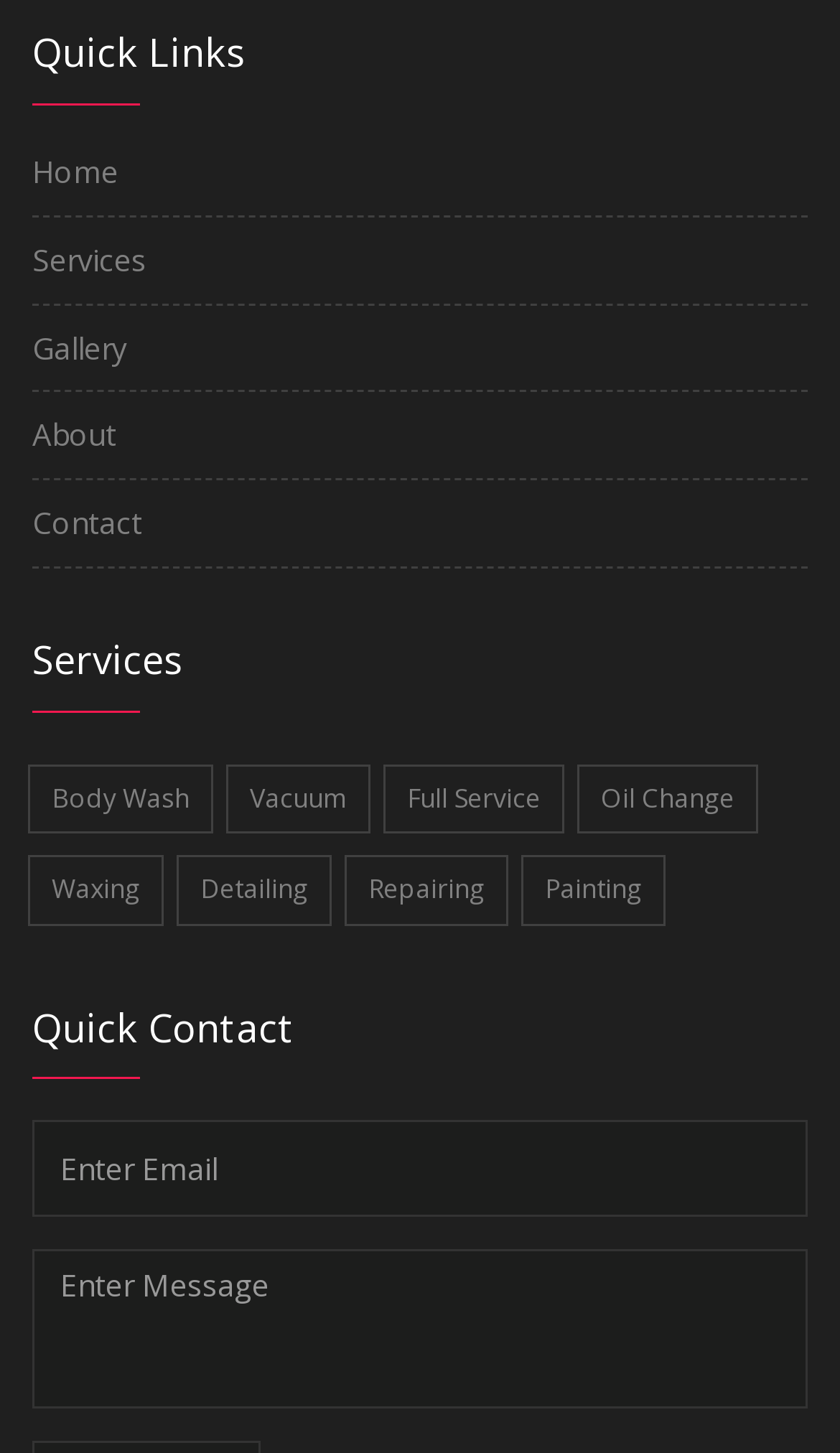What is the first link under 'Quick Links'?
Using the visual information, respond with a single word or phrase.

Home